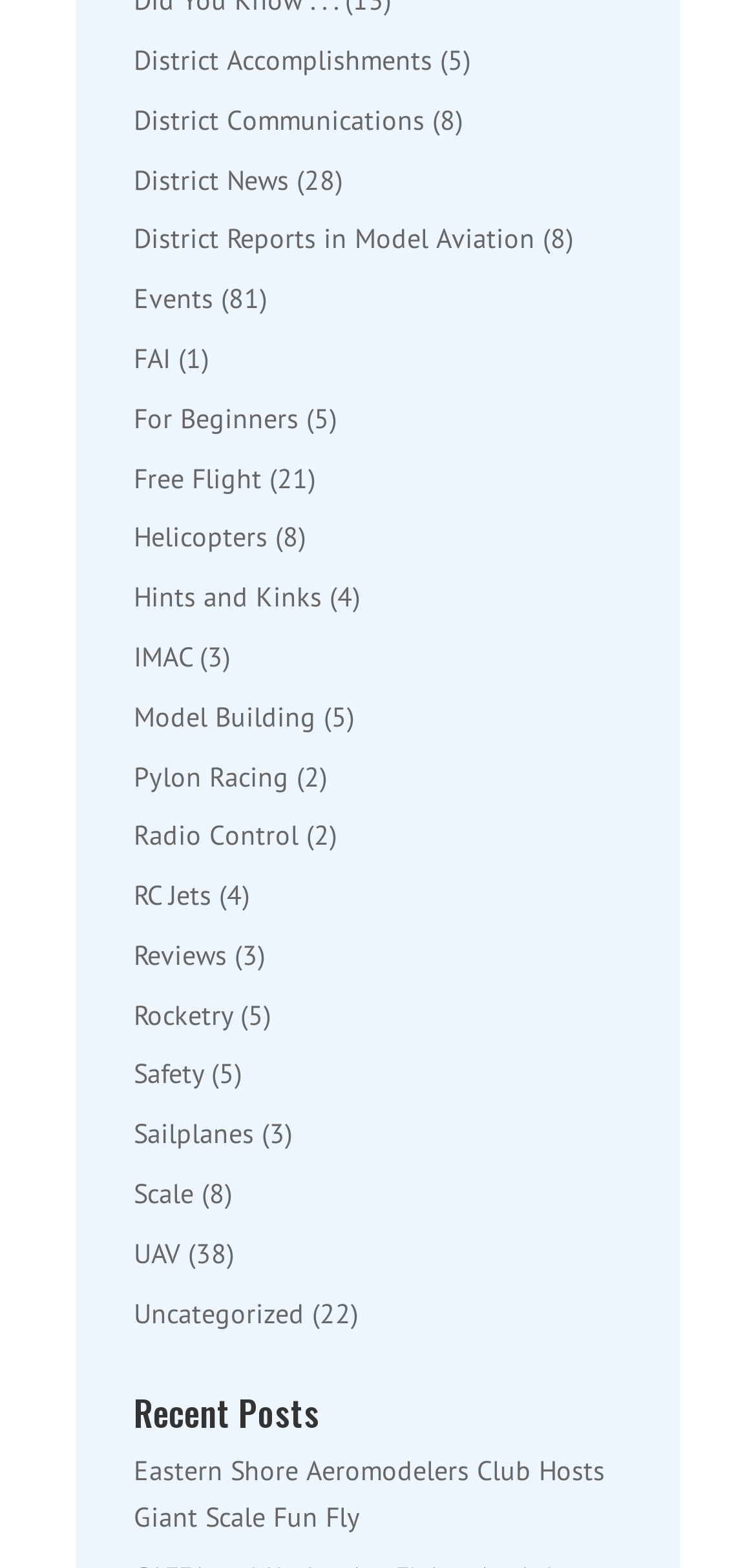Determine the bounding box coordinates of the region I should click to achieve the following instruction: "Read Eastern Shore Aeromodelers Club Hosts Giant Scale Fun Fly". Ensure the bounding box coordinates are four float numbers between 0 and 1, i.e., [left, top, right, bottom].

[0.177, 0.927, 0.8, 0.979]